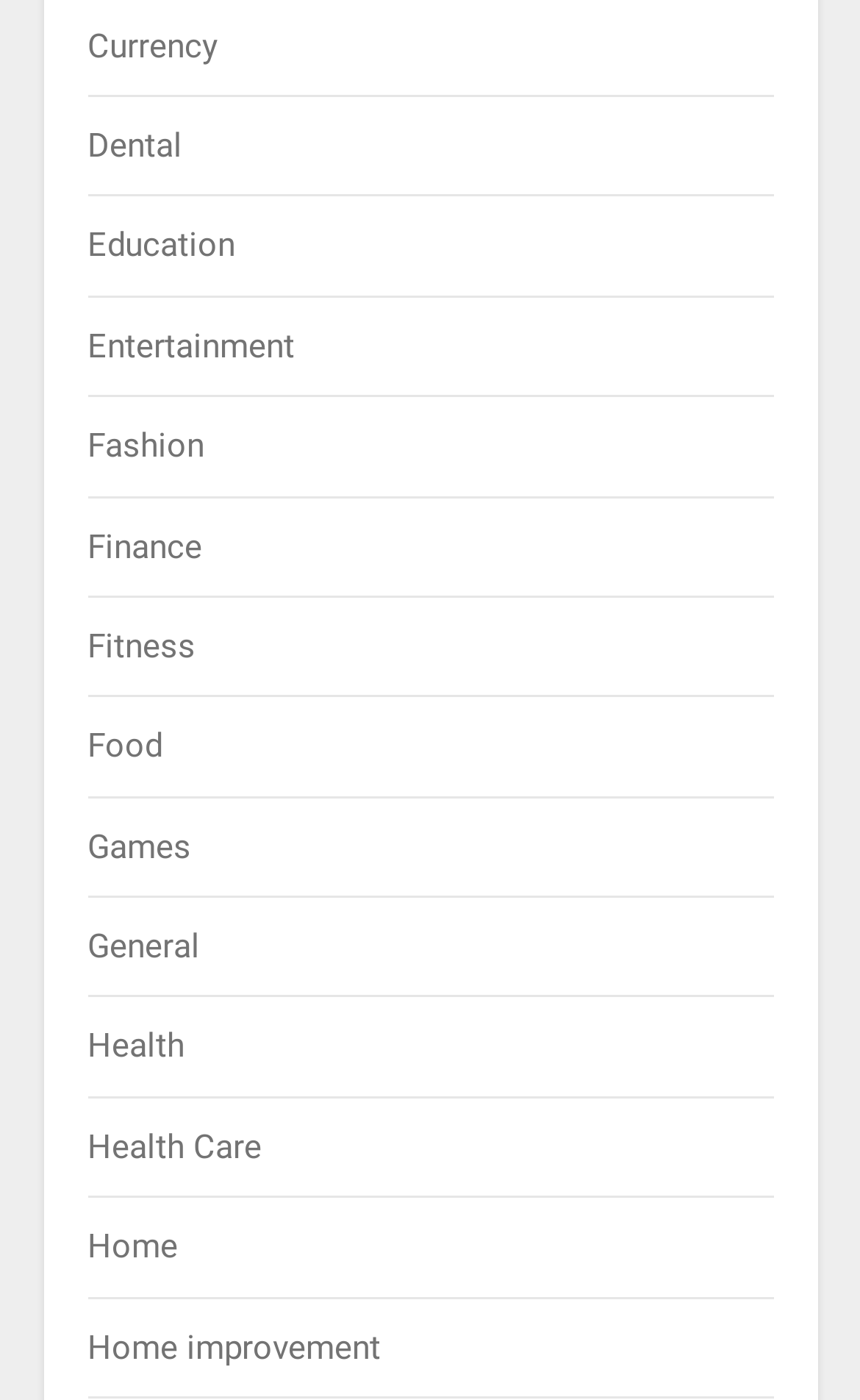Find the bounding box of the UI element described as: "Health Care". The bounding box coordinates should be given as four float values between 0 and 1, i.e., [left, top, right, bottom].

[0.101, 0.805, 0.304, 0.833]